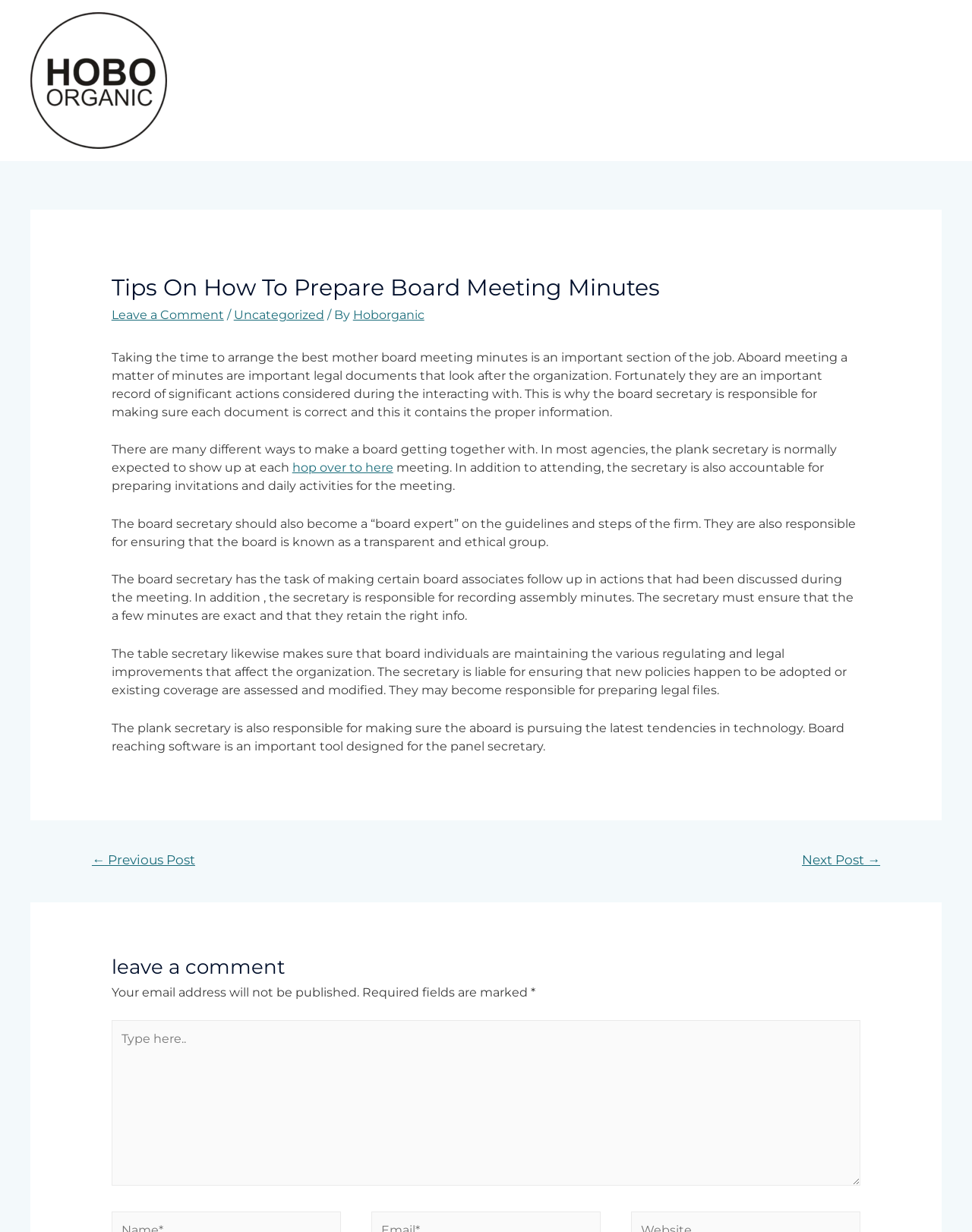Can you identify the bounding box coordinates of the clickable region needed to carry out this instruction: 'Click on the 'Next Post →' link'? The coordinates should be four float numbers within the range of 0 to 1, stated as [left, top, right, bottom].

[0.805, 0.687, 0.926, 0.711]